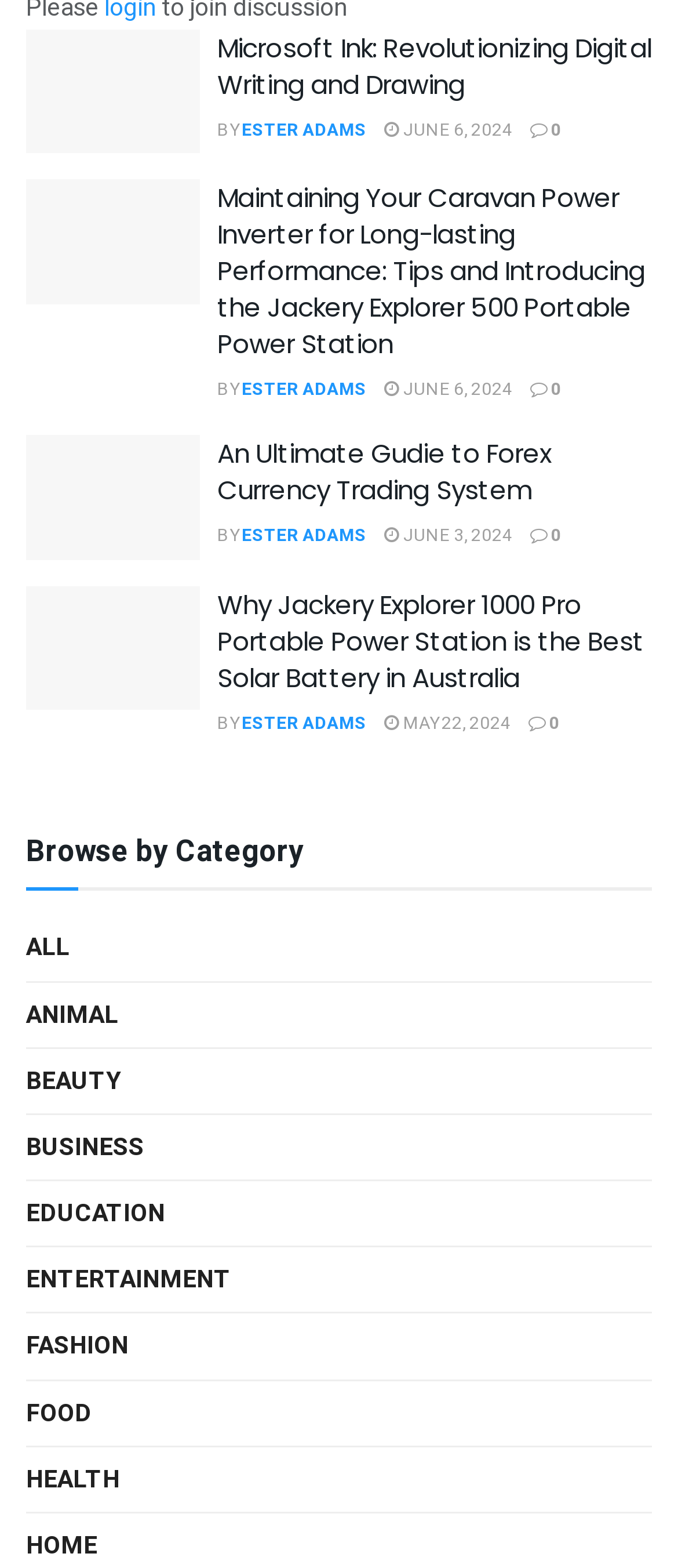What is the title of the last article?
Please answer using one word or phrase, based on the screenshot.

Why Jackery Explorer 1000 Pro Portable Power Station is the Best Solar Battery in Australia